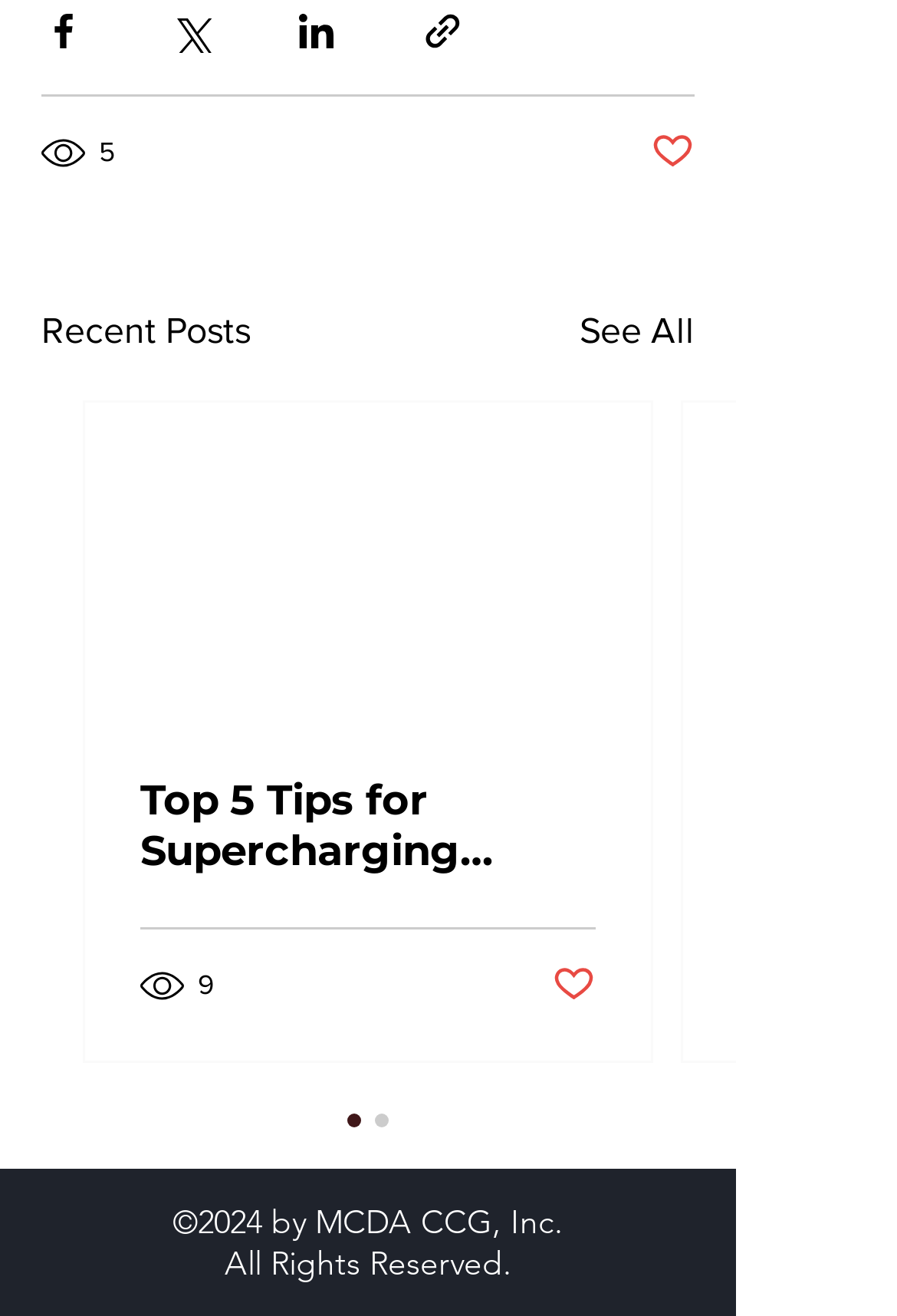Provide a brief response to the question below using a single word or phrase: 
What is the copyright year of the webpage?

2024